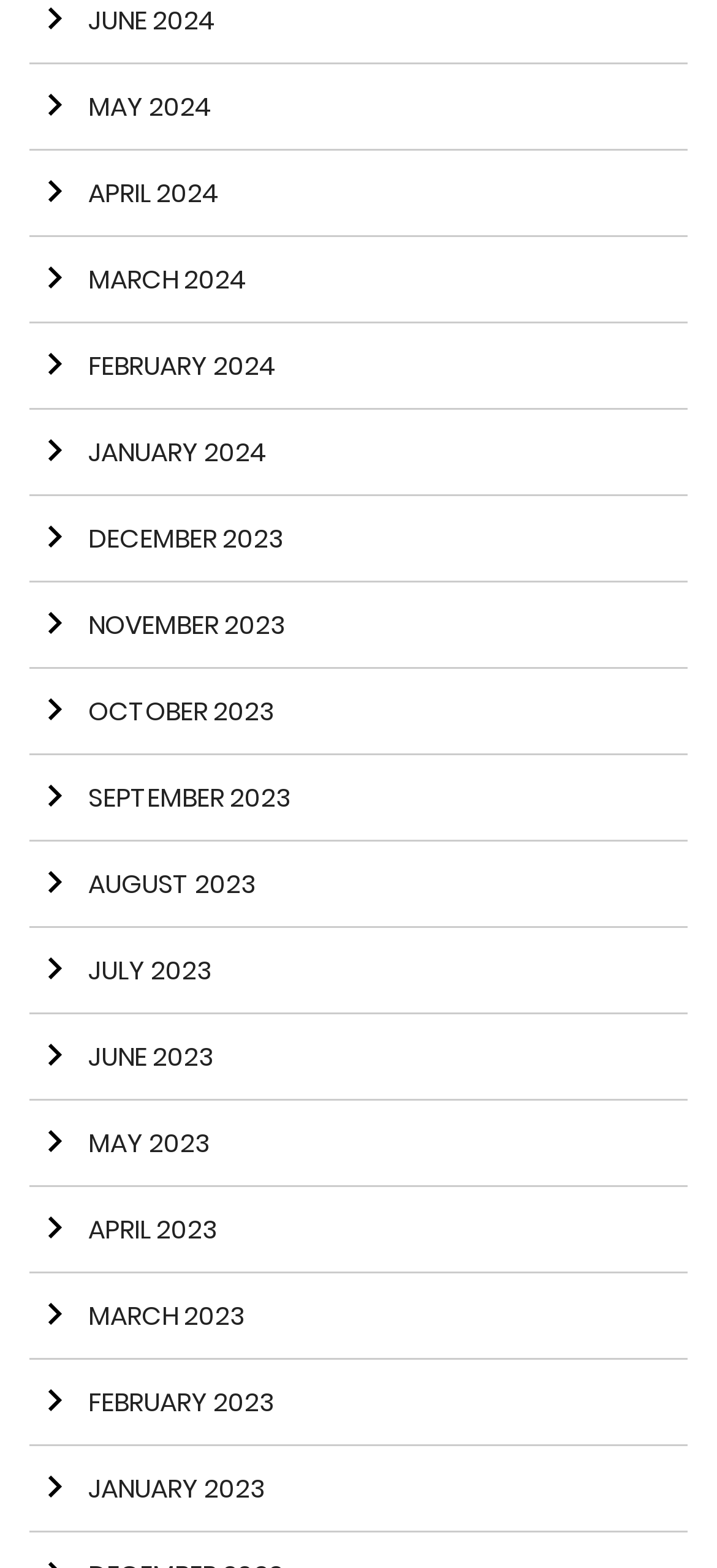How many links are on the webpage?
Look at the image and answer the question with a single word or phrase.

24